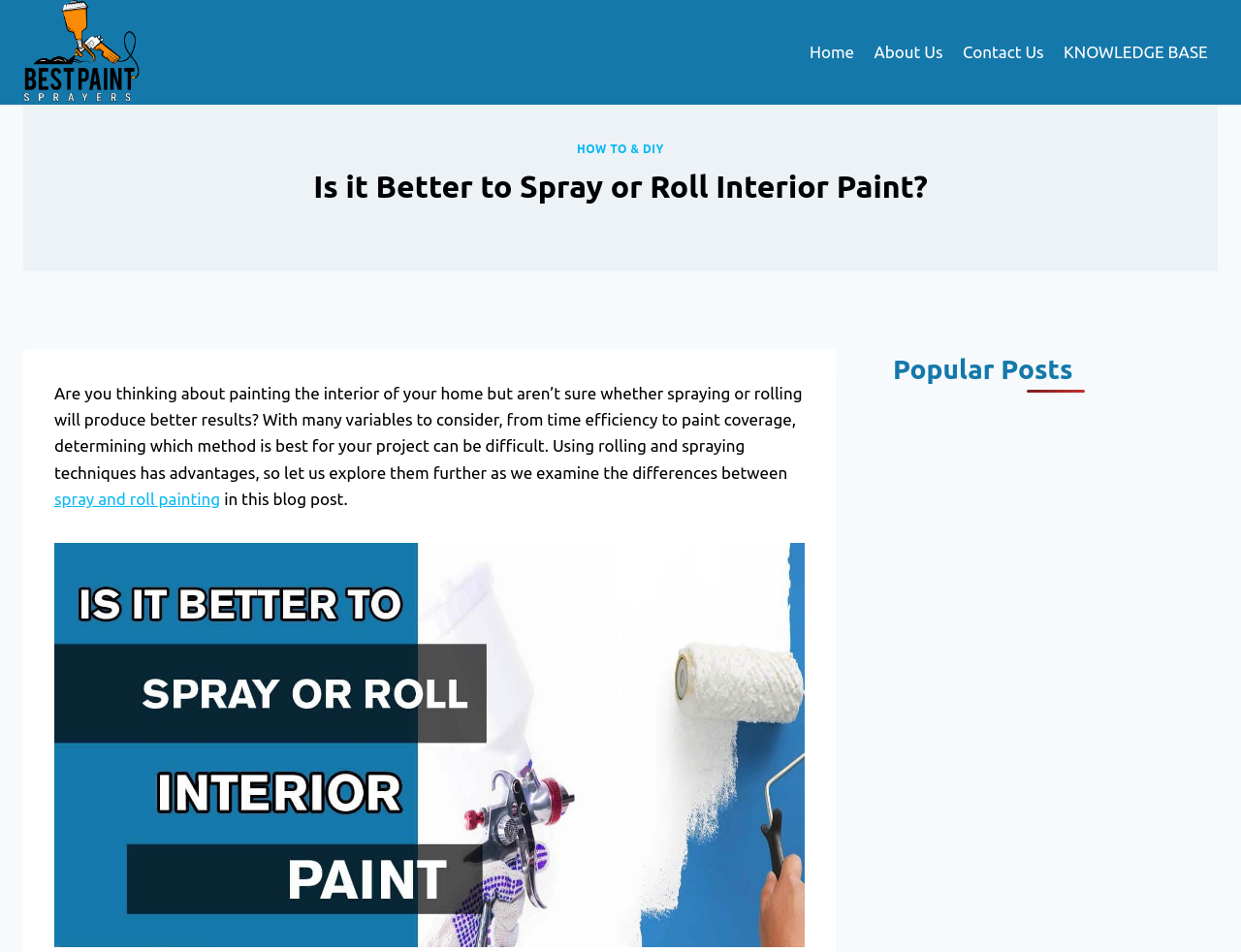What is the section below the main content about?
Refer to the image and provide a concise answer in one word or phrase.

Popular Posts